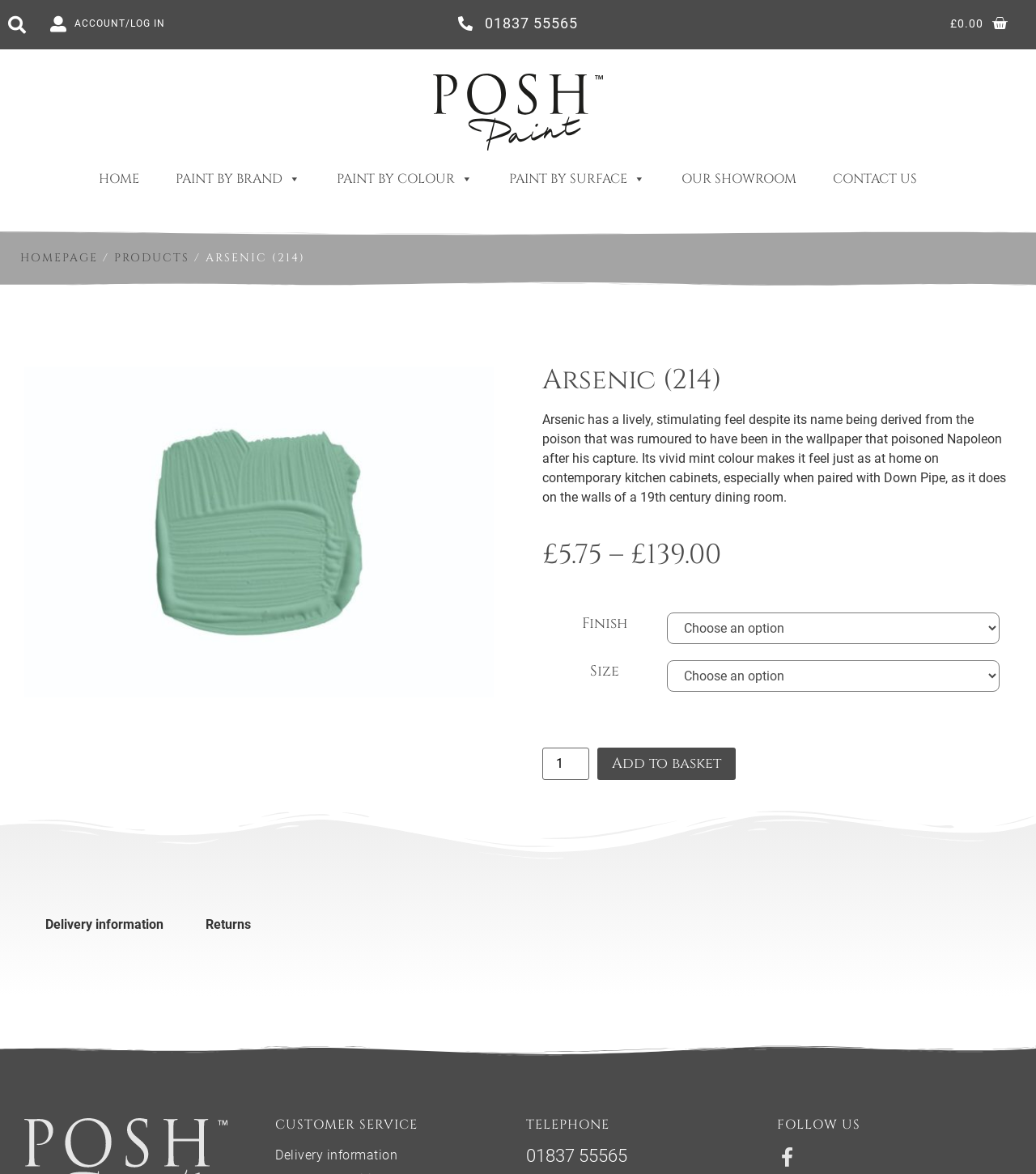Provide a brief response to the question using a single word or phrase: 
How can I contact the customer service?

01837 55565